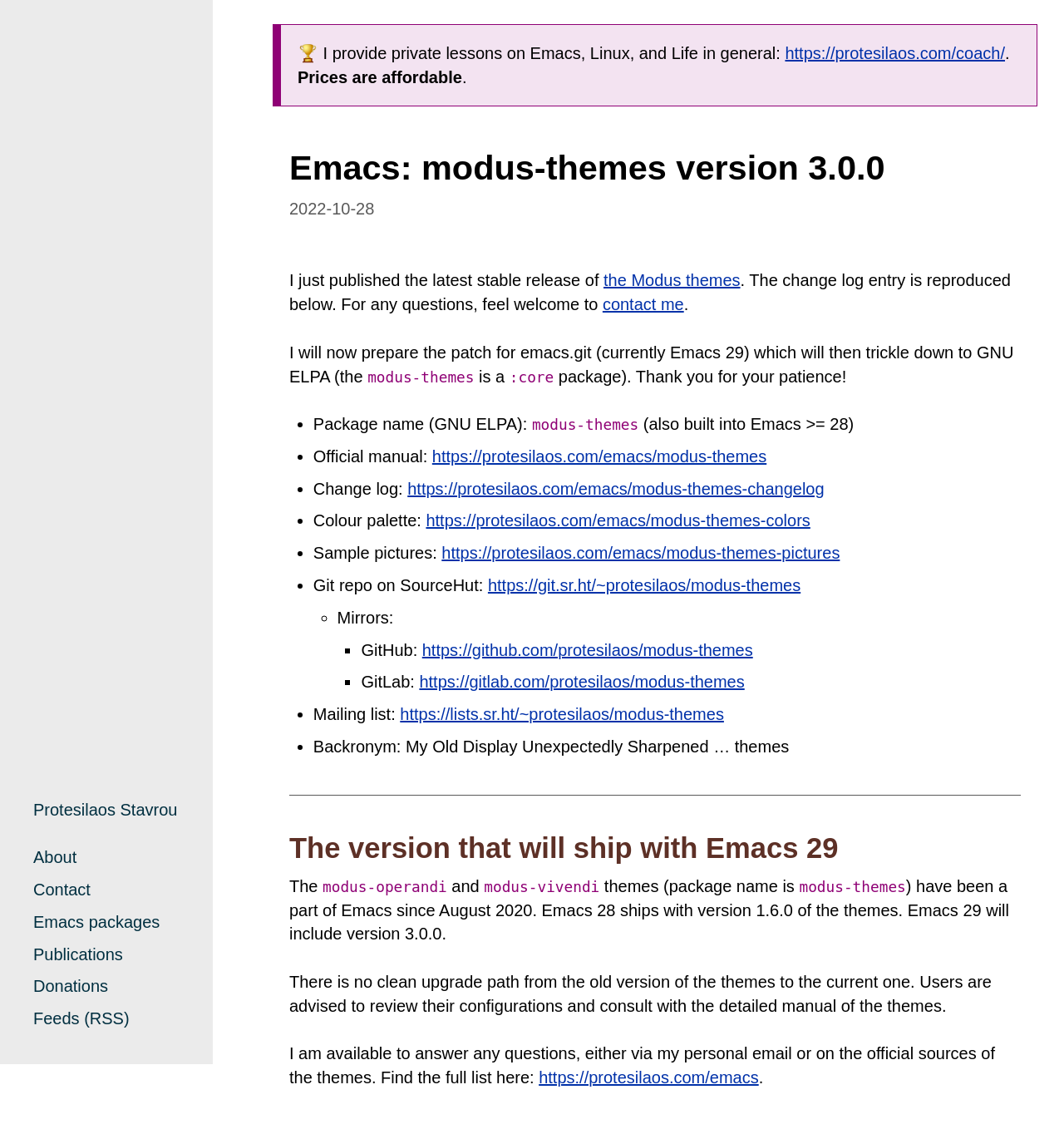Please answer the following query using a single word or phrase: 
What is the name of the official manual?

https://protesilaos.com/emacs/modus-themes